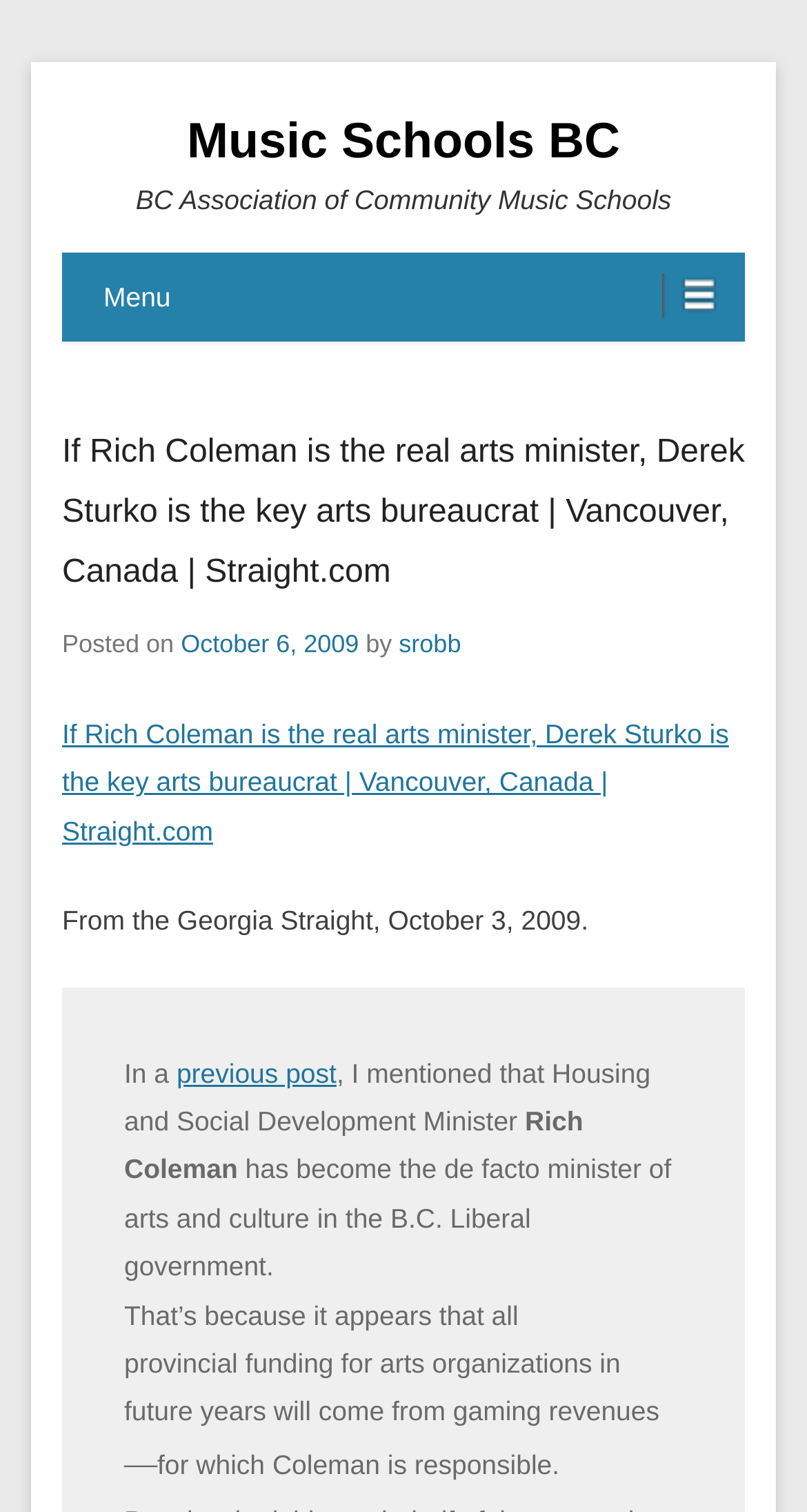What is the source of funding for arts organizations in future years?
Can you provide an in-depth and detailed response to the question?

According to the article, it appears that all provincial funding for arts organizations in future years will come from gaming revenues, for which Rich Coleman is responsible.